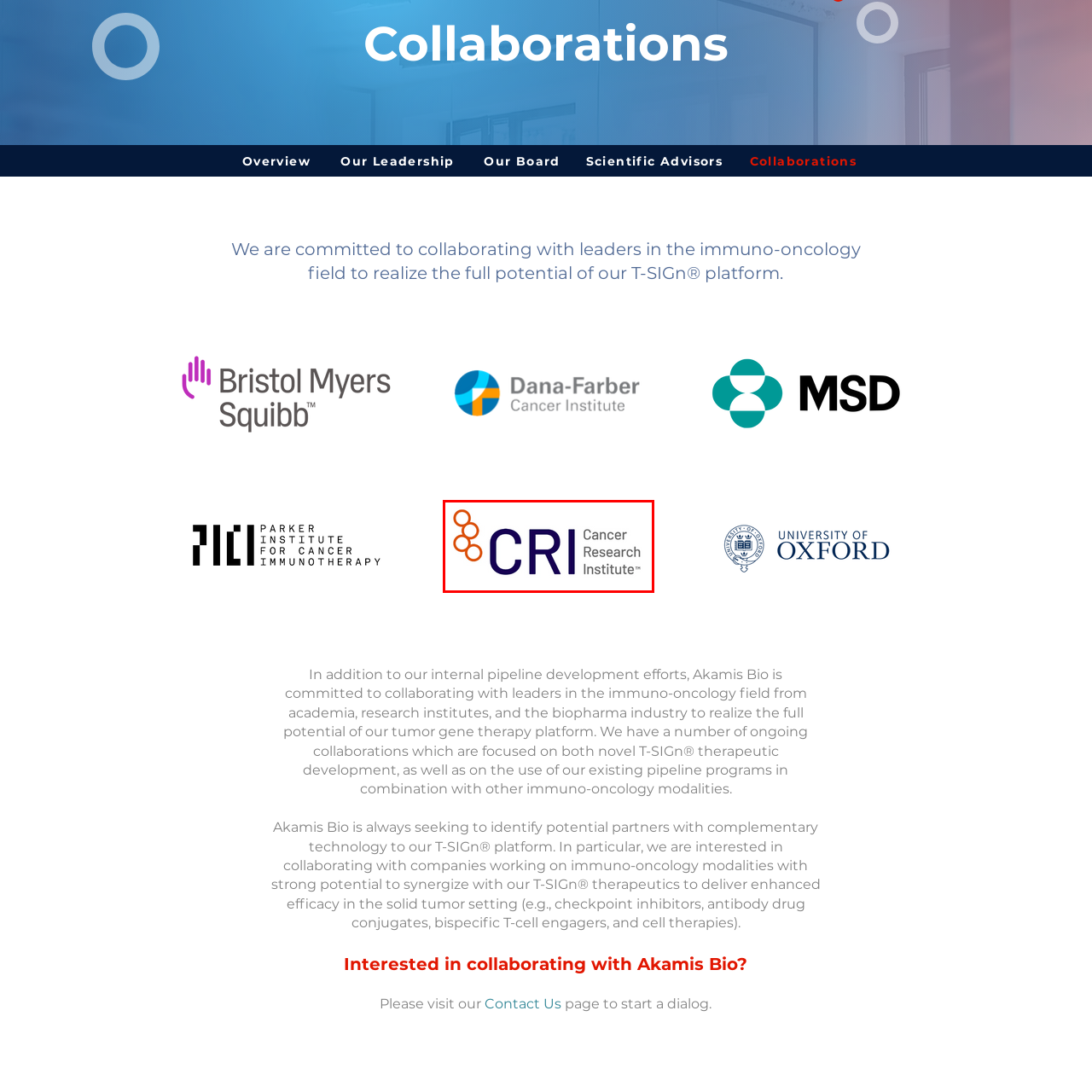Explain the image in the red bounding box with extensive details.

The image showcases the logo of the Cancer Research Institute (CRI), prominently featuring the acronym "CRI" in bold navy blue lettering. Adjacent to the acronym, there are three interconnected circles in a vibrant orange hue, symbolizing unity and collaboration. Below the acronym, the full name "Cancer Research Institute" is displayed in a clean, modern font, emphasizing the organization's commitment to advancing cancer research. The logo reflects the institute's focus on innovation and partnership in the fight against cancer, aligning with its mission to support research that enhances the understanding and treatment of cancer through immunotherapy and related modalities.